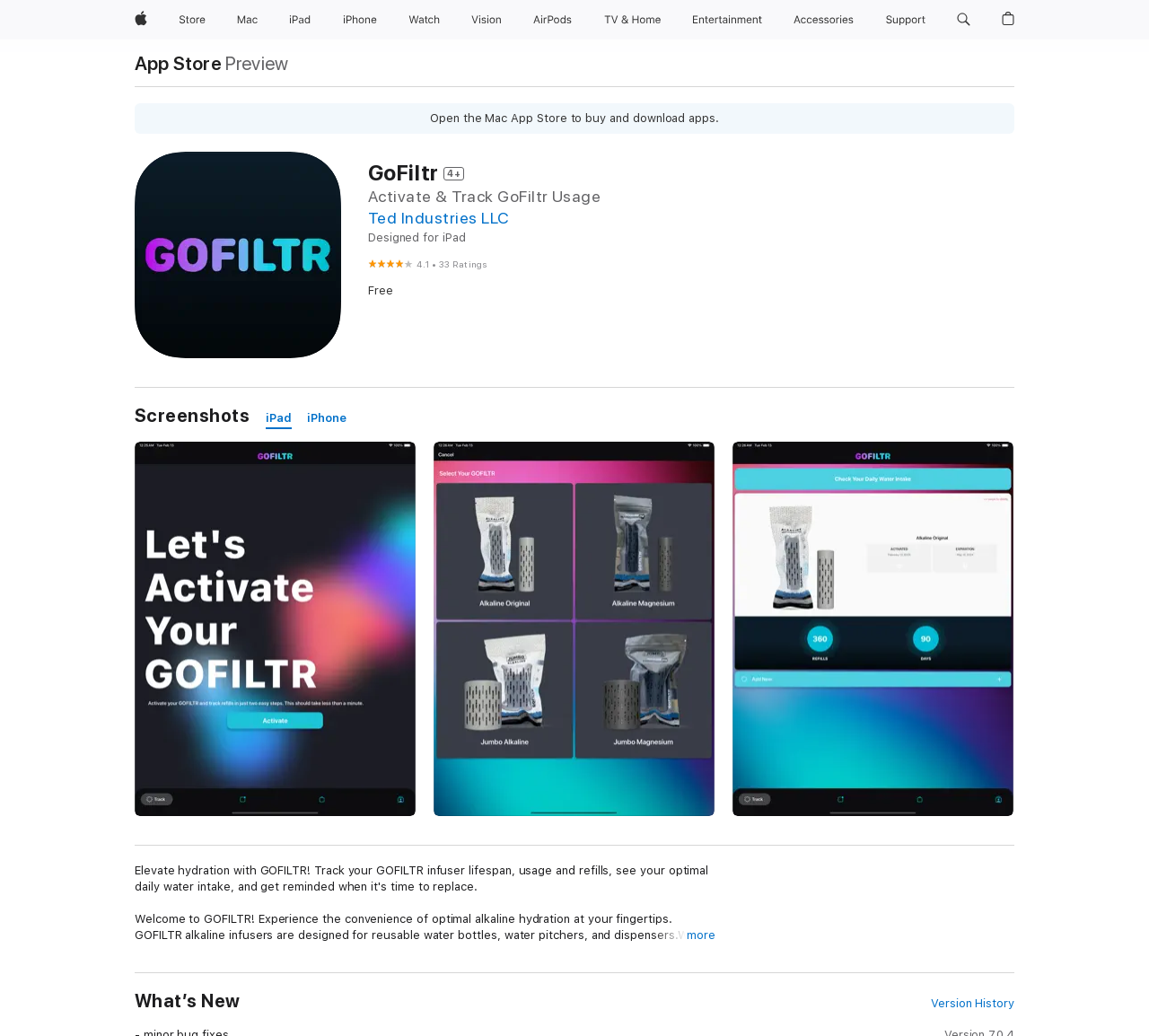Identify the bounding box coordinates for the region of the element that should be clicked to carry out the instruction: "Search apple.com". The bounding box coordinates should be four float numbers between 0 and 1, i.e., [left, top, right, bottom].

[0.826, 0.0, 0.851, 0.038]